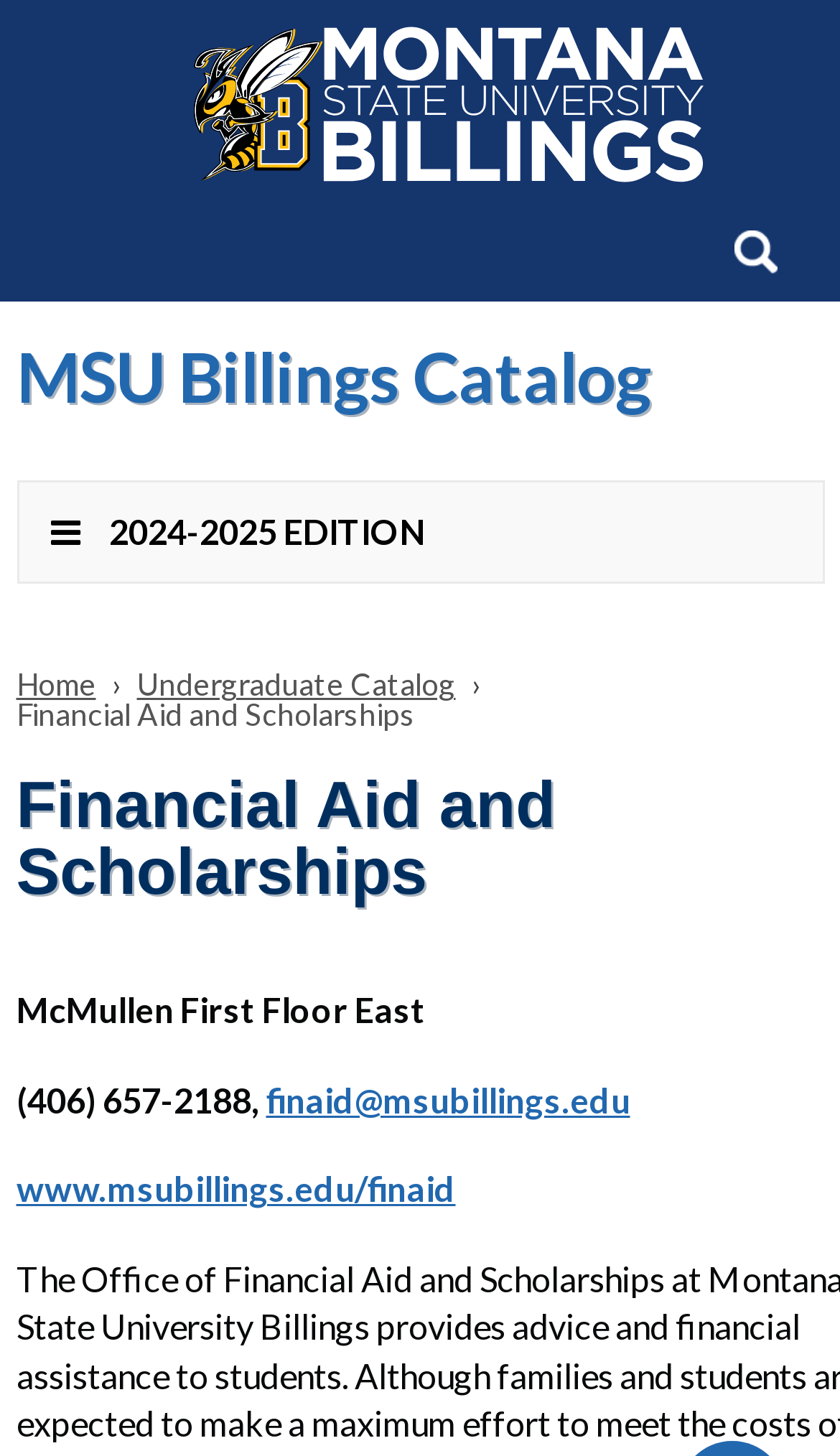Give a one-word or one-phrase response to the question:
What is the location of the Financial Aid office?

McMullen First Floor East